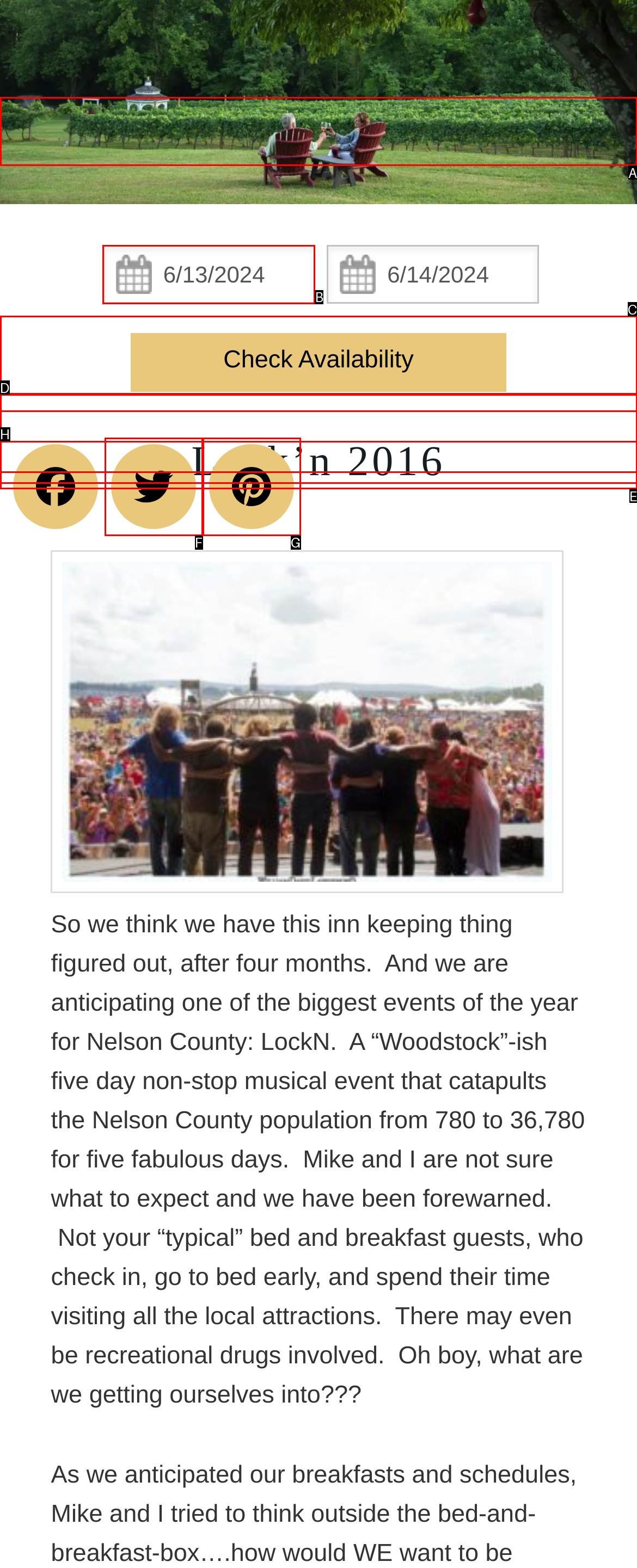Identify the letter that best matches this UI element description: Northern Spy Room
Answer with the letter from the given options.

C